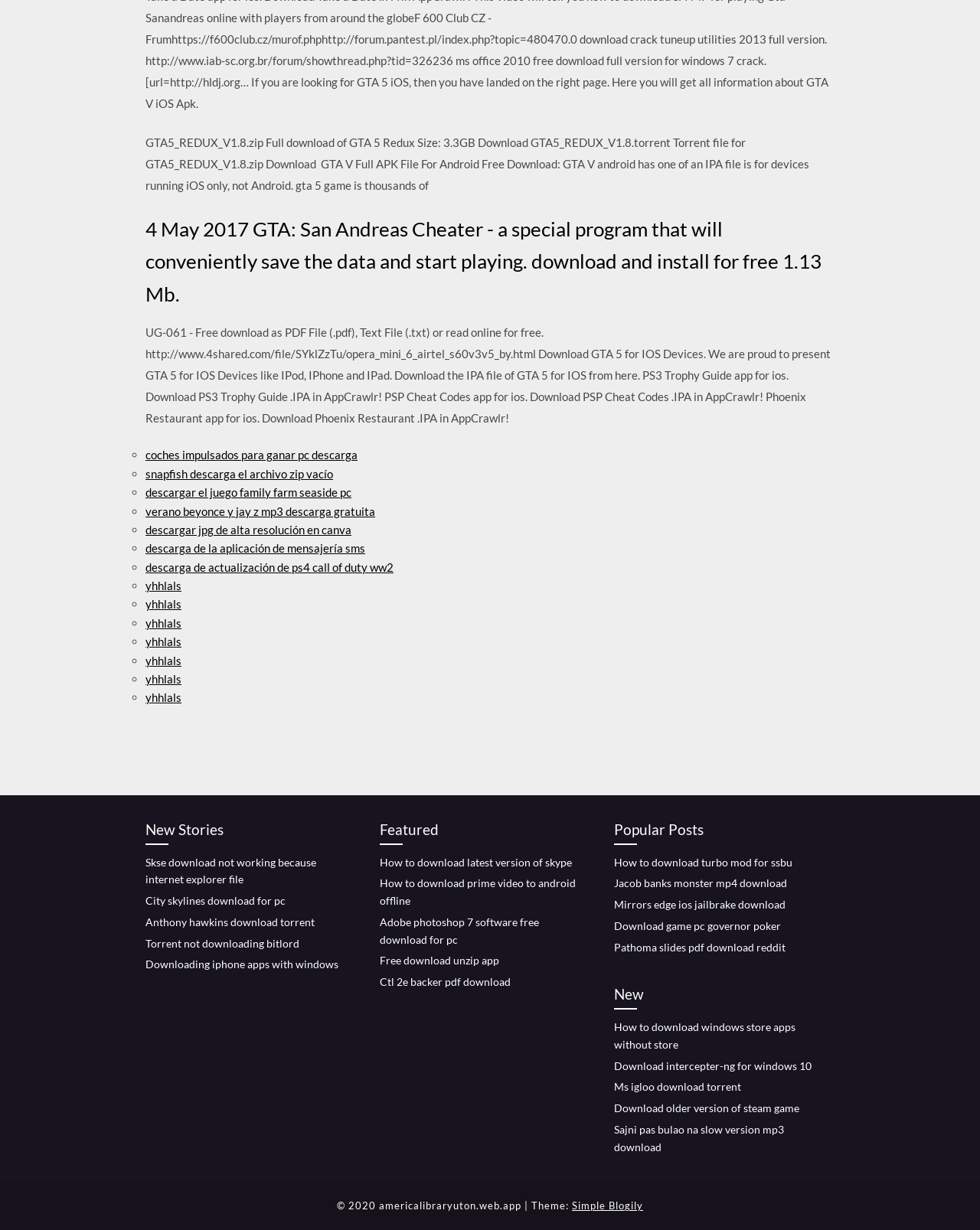Determine the bounding box coordinates for the area that should be clicked to carry out the following instruction: "Read GTA: San Andreas Cheater".

[0.148, 0.173, 0.852, 0.252]